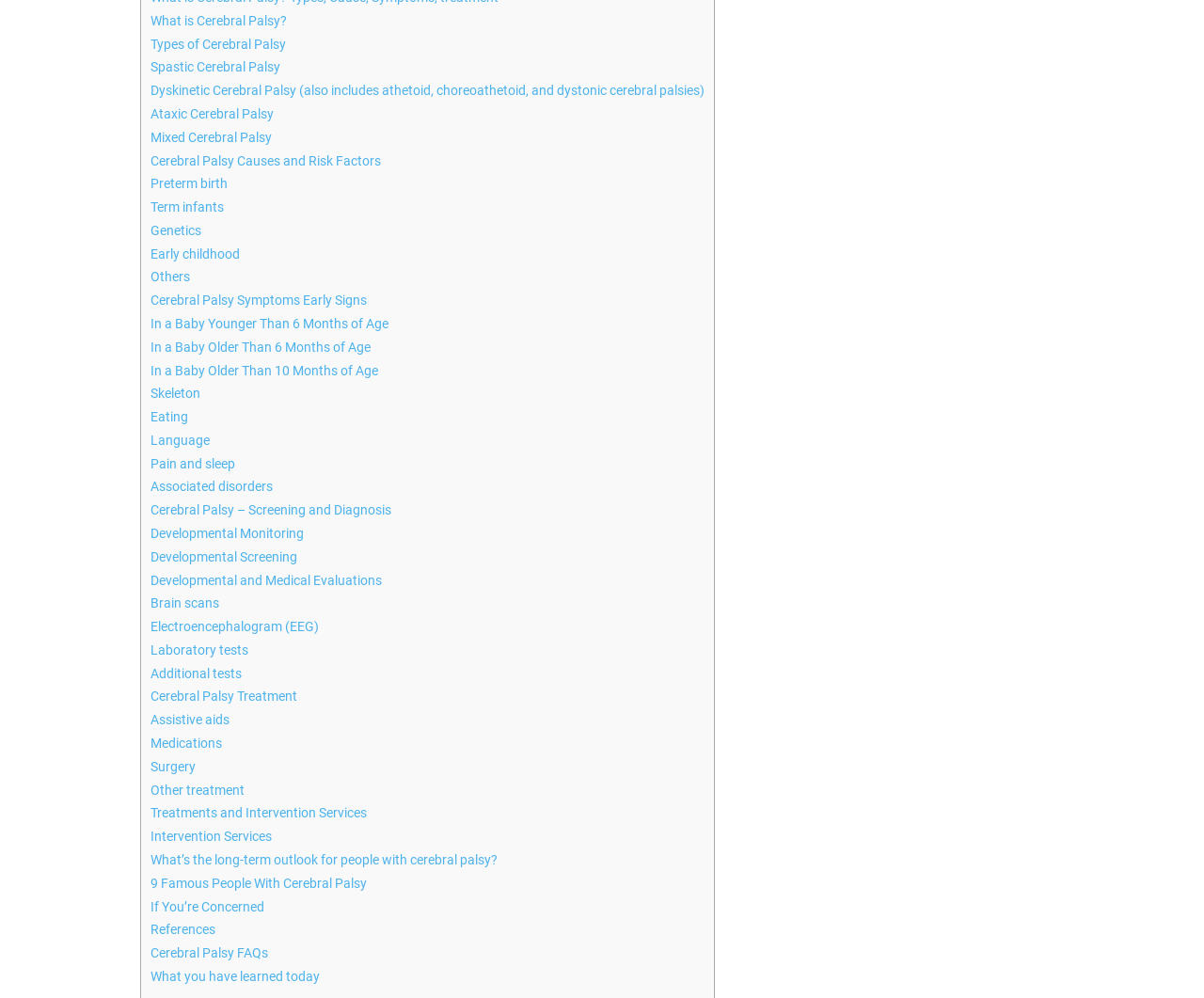Please answer the following question using a single word or phrase: 
What is the topic of the webpage?

Cerebral Palsy